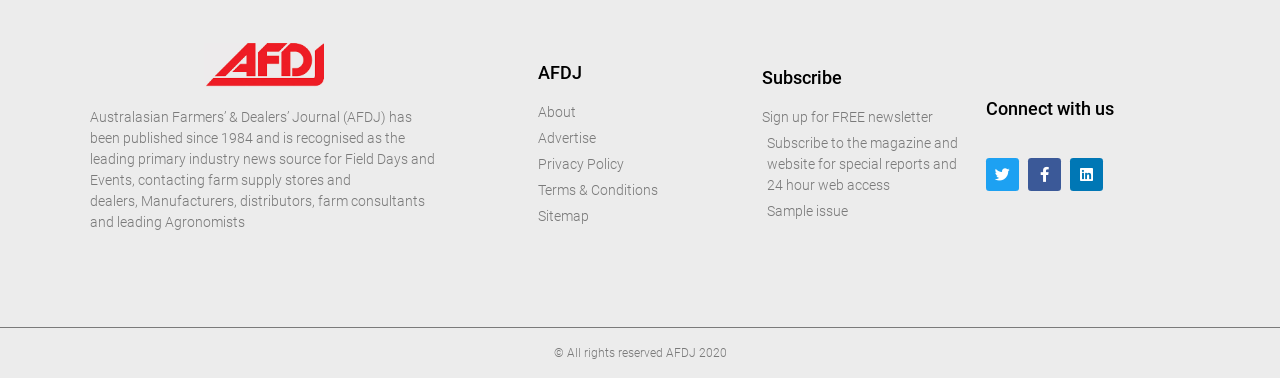Answer with a single word or phrase: 
How can I subscribe to the journal?

Sign up for FREE newsletter or Subscribe to the magazine